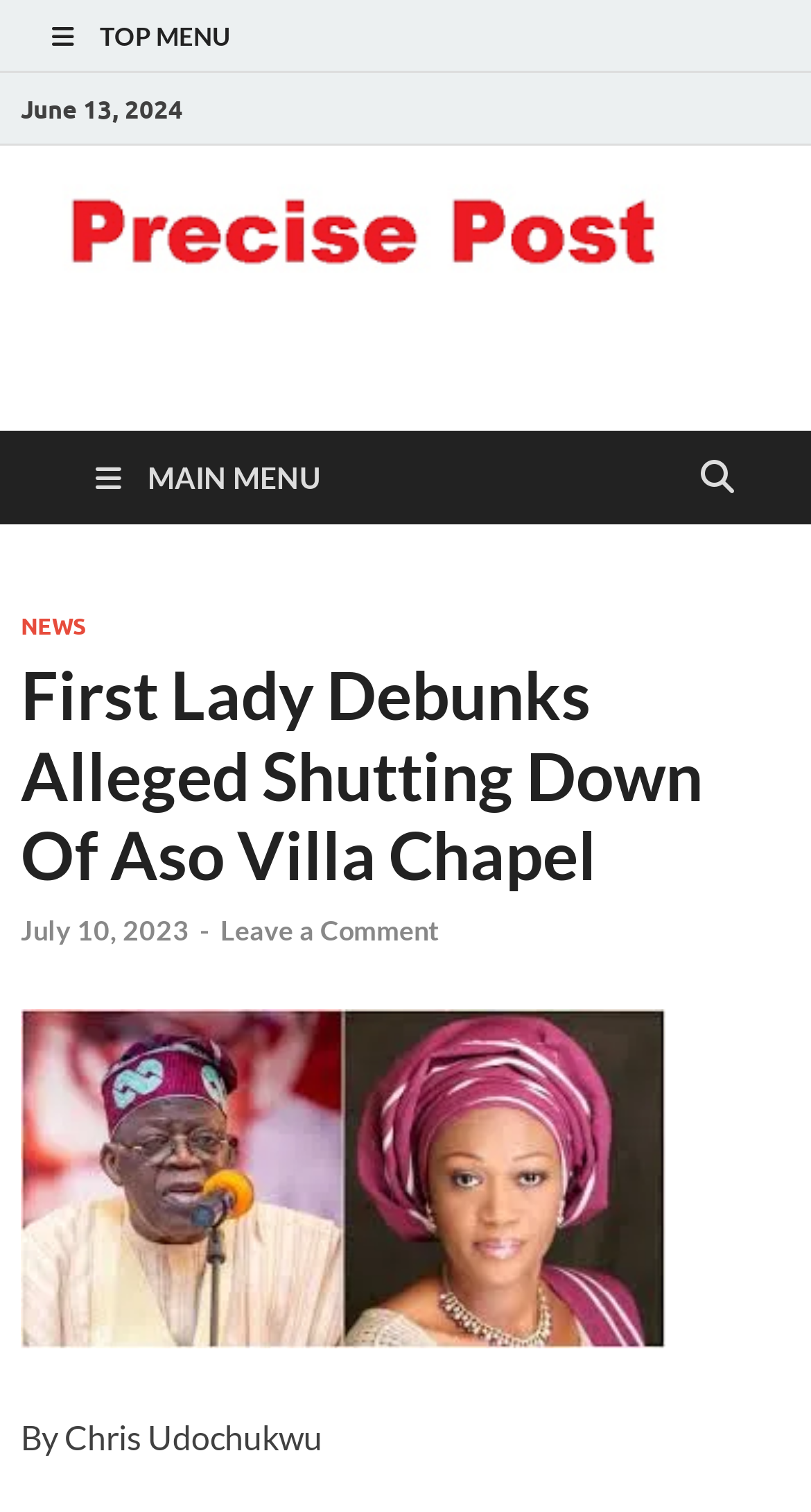Who is the First Lady mentioned in the article?
Based on the image content, provide your answer in one word or a short phrase.

Senator Oluremi Tinubu